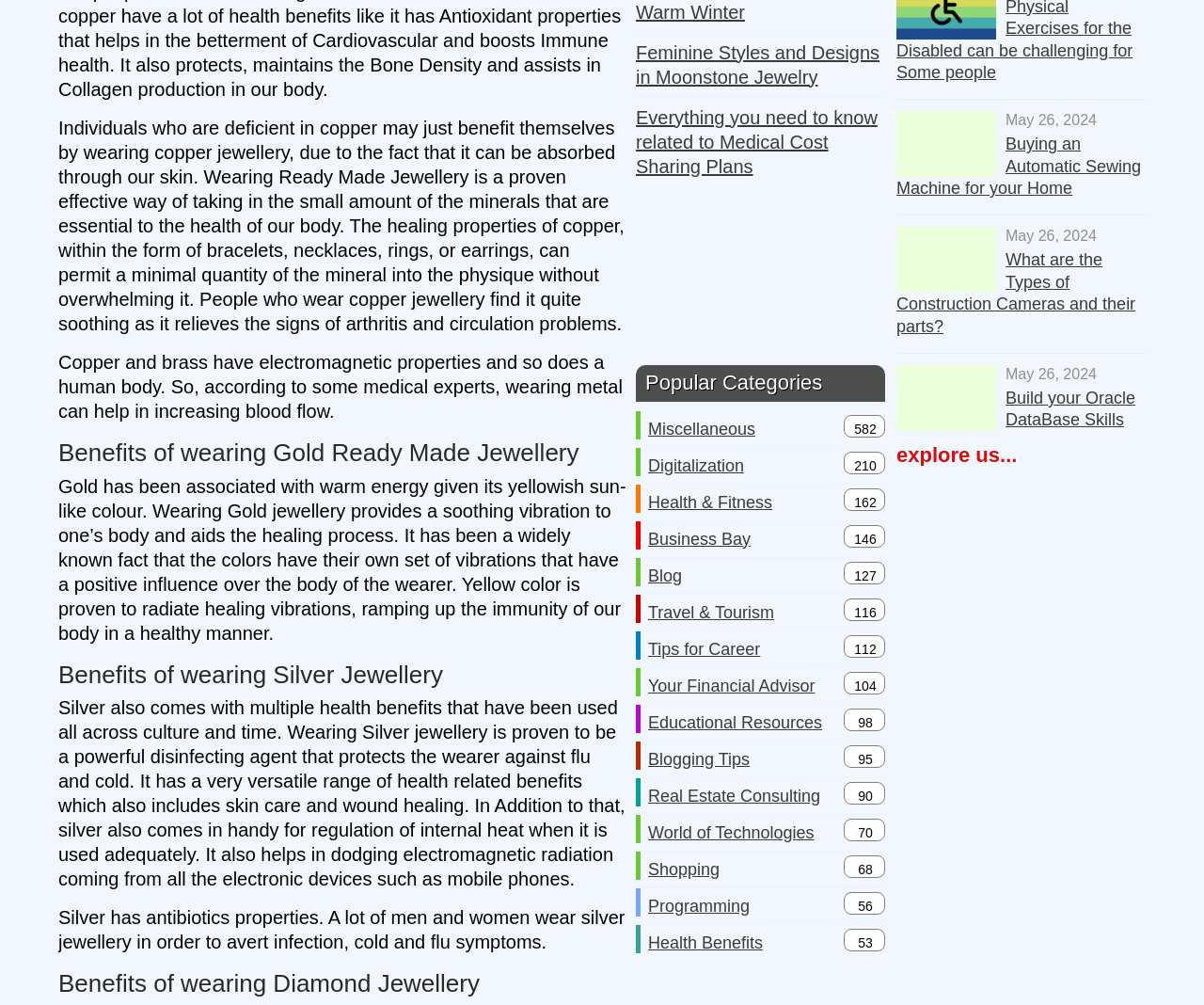What is the association of gold with energy?
Craft a detailed and extensive response to the question.

The webpage states that gold is associated with warm energy due to its yellowish sun-like color, and wearing gold jewelry provides a soothing vibration to one's body, aiding the healing process.